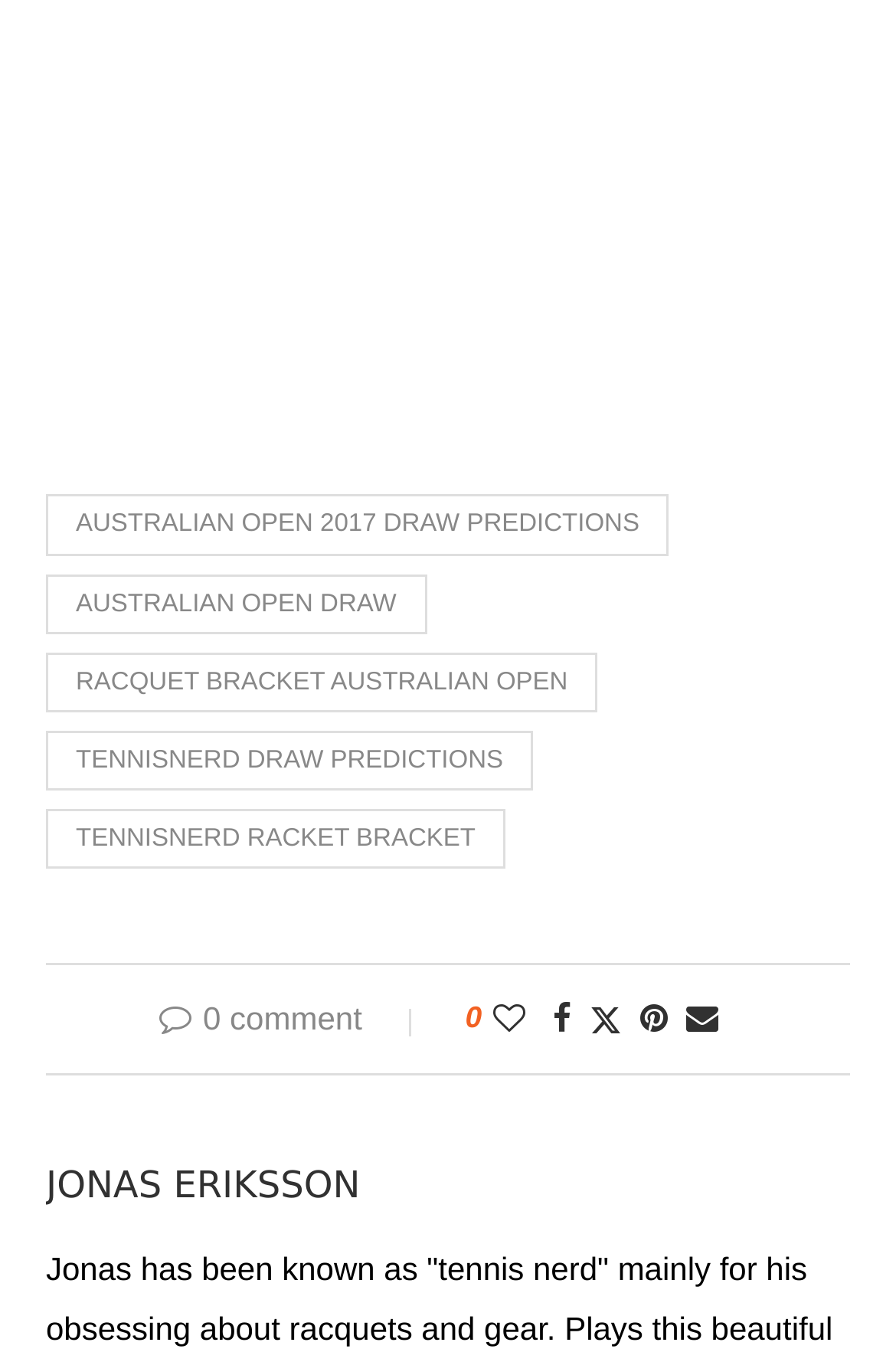Please identify the bounding box coordinates of the clickable element to fulfill the following instruction: "Like this post". The coordinates should be four float numbers between 0 and 1, i.e., [left, top, right, bottom].

[0.551, 0.74, 0.586, 0.767]